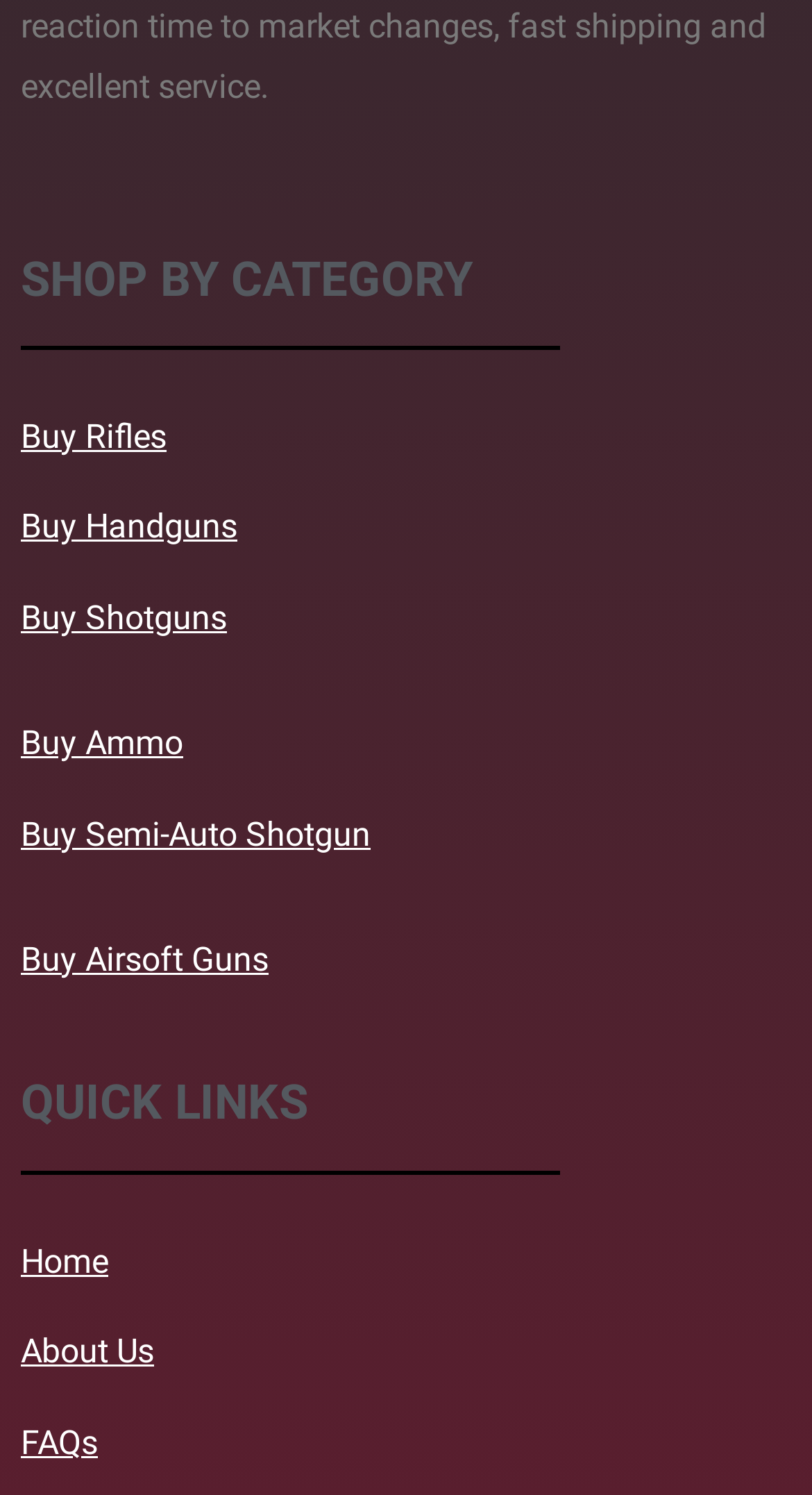What is the purpose of the 'QUICK LINKS' section?
Please give a well-detailed answer to the question.

The 'QUICK LINKS' section contains links to other pages on the website, such as 'Home', 'About Us', and 'FAQs', which suggests that its purpose is to provide quick navigation to other important pages on the website.